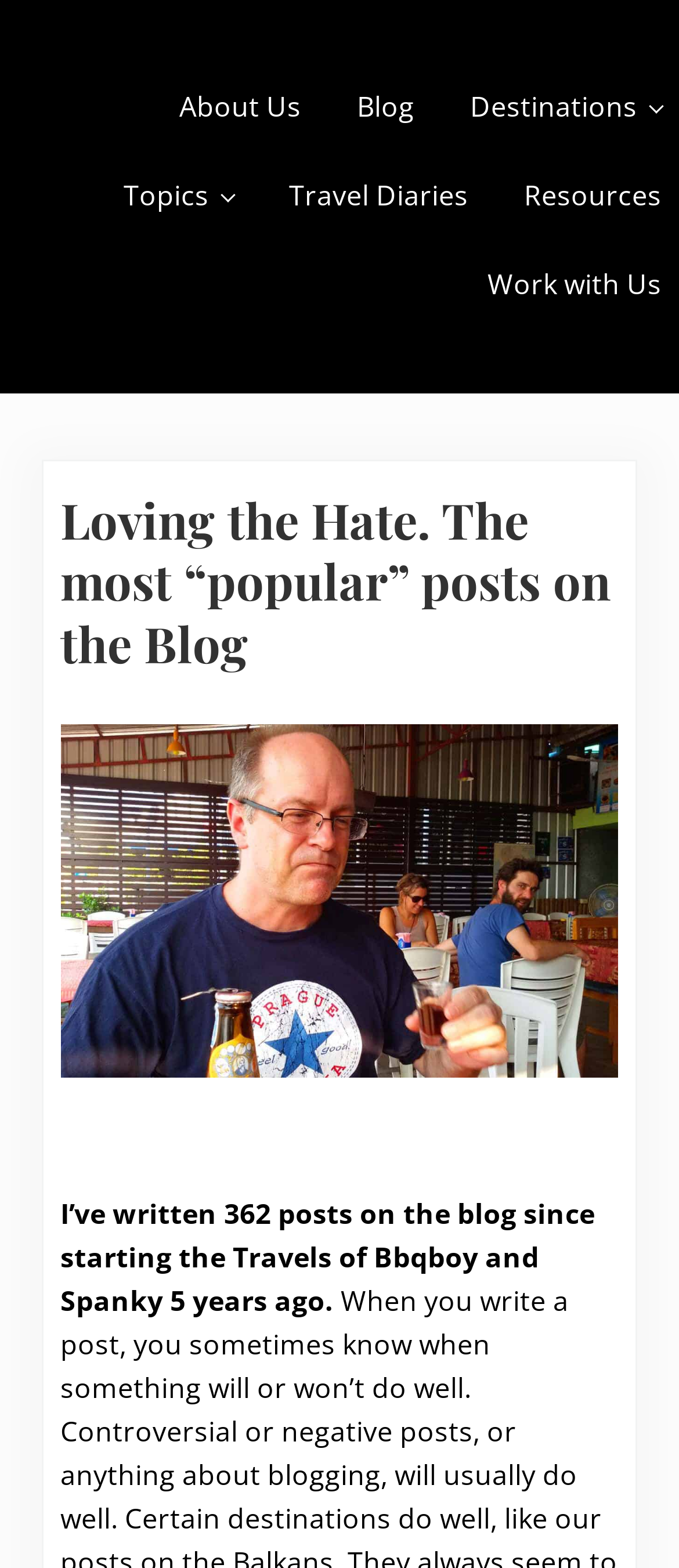Find the bounding box of the UI element described as: "Topics". The bounding box coordinates should be given as four float values between 0 and 1, i.e., [left, top, right, bottom].

[0.141, 0.097, 0.385, 0.153]